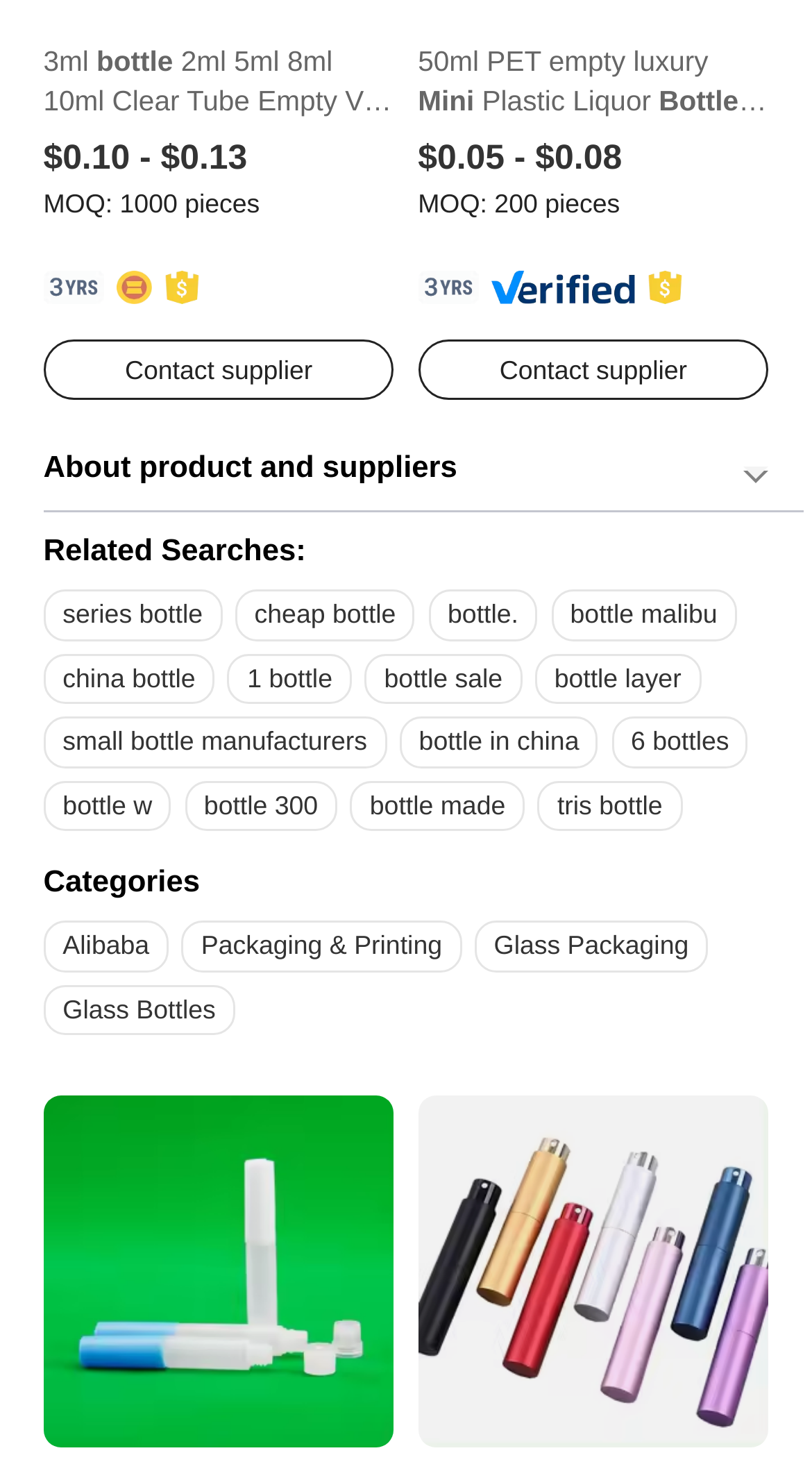Pinpoint the bounding box coordinates of the element that must be clicked to accomplish the following instruction: "Fill in the name and surname field". The coordinates should be in the format of four float numbers between 0 and 1, i.e., [left, top, right, bottom].

None